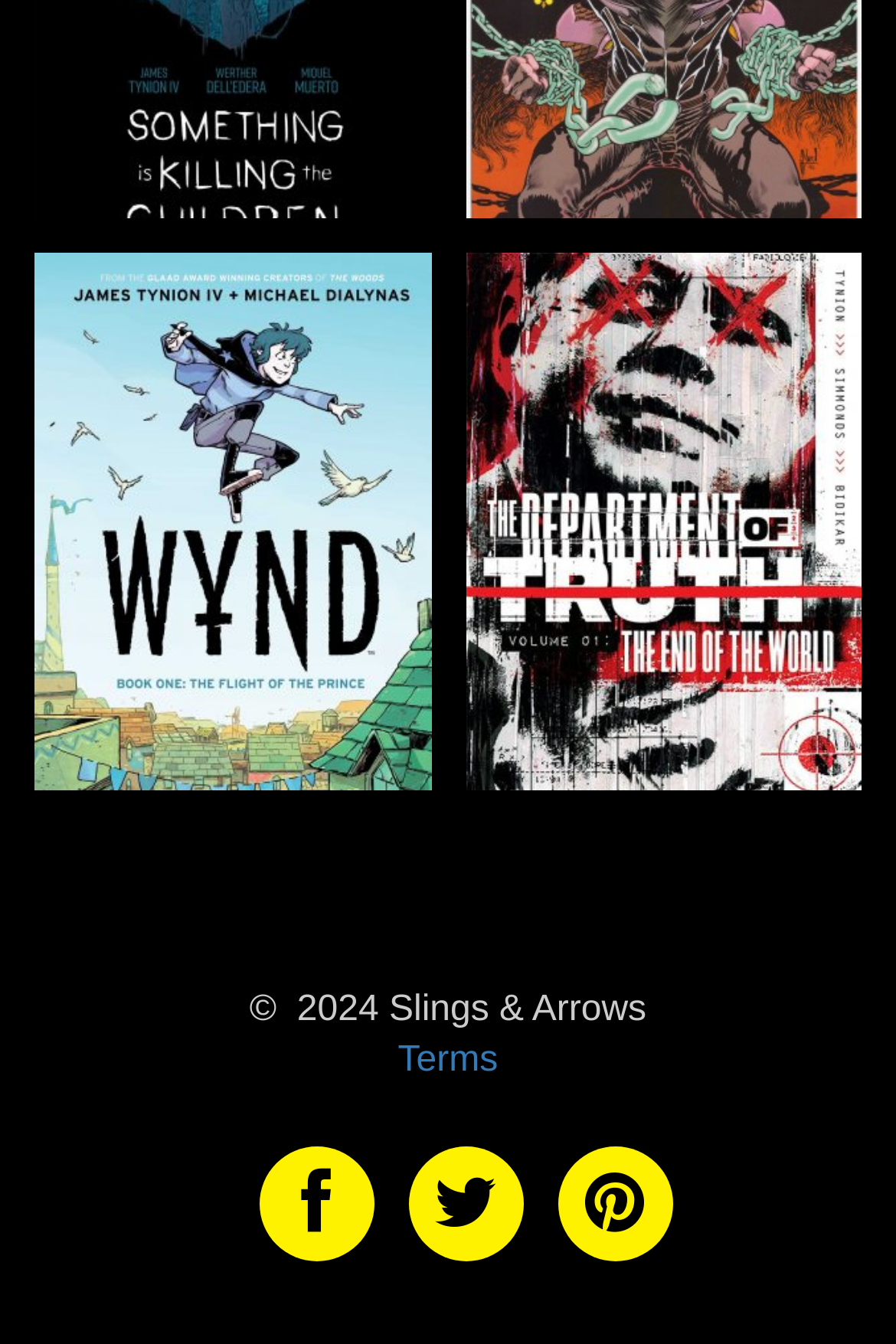Provide a brief response to the question below using a single word or phrase: 
How many social media links are available?

3